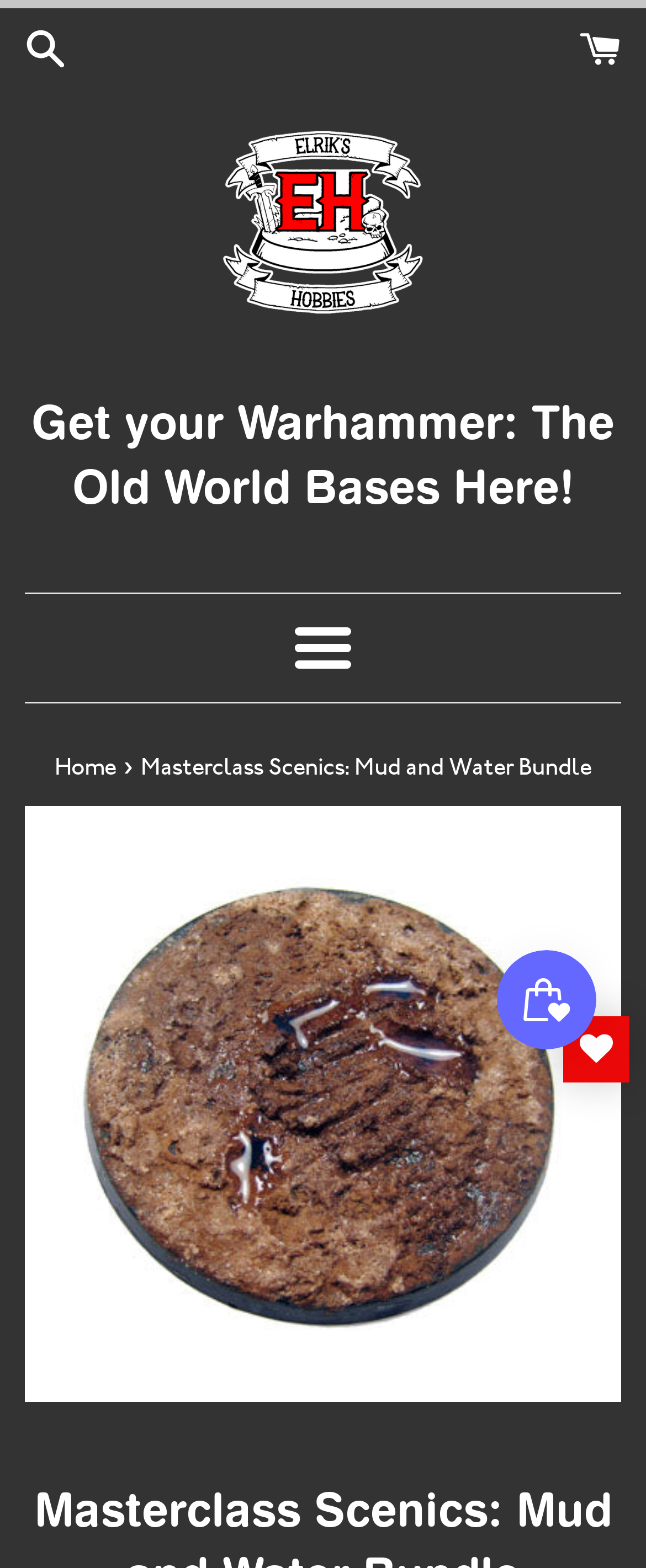Please provide a comprehensive response to the question based on the details in the image: What is the name of the hobby store?

I determined the answer by looking at the link element with the text 'Elrik's Hobbies' and its corresponding image element, which suggests that it is the name of the hobby store.